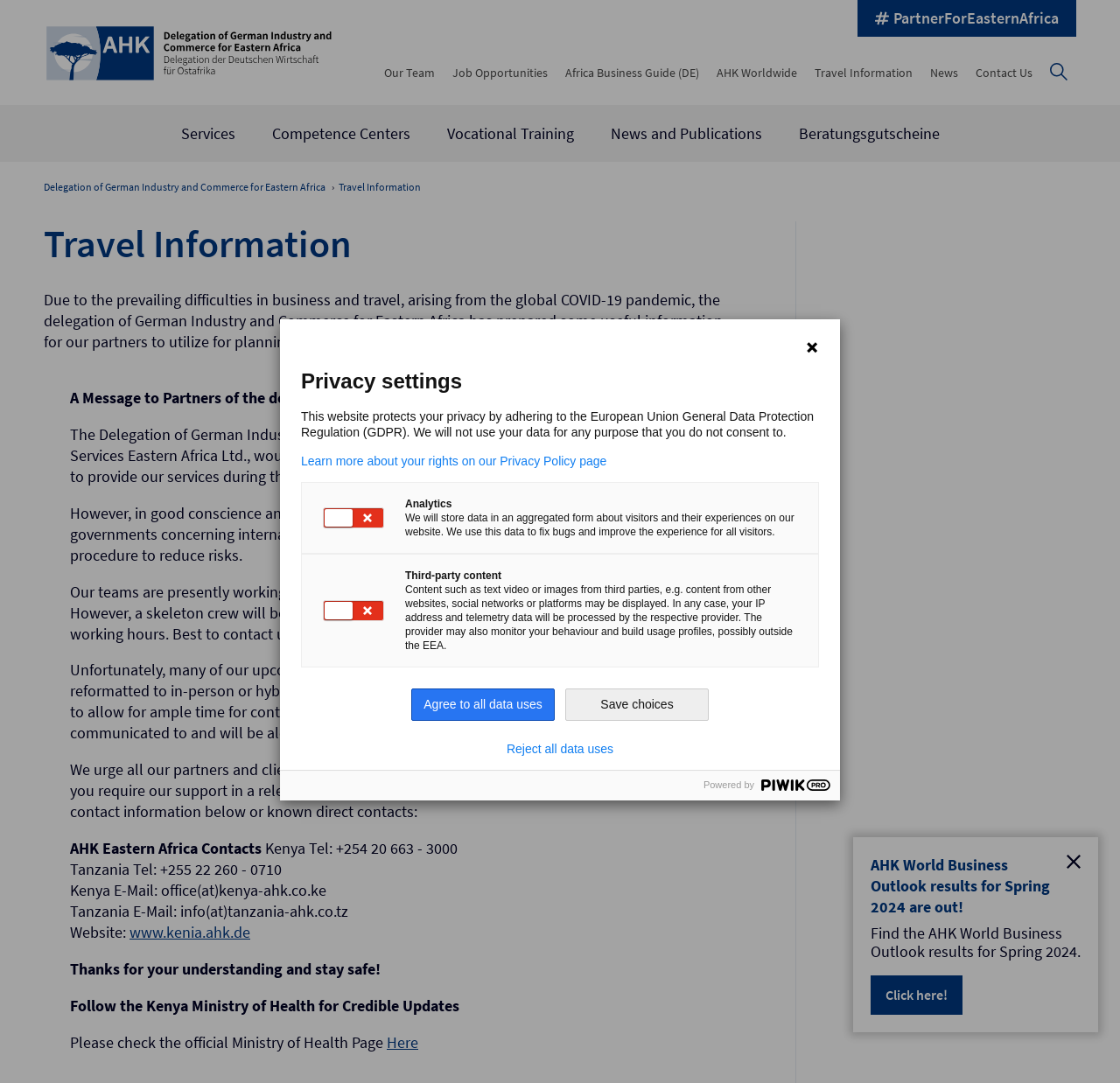Refer to the image and offer a detailed explanation in response to the question: What is the purpose of the delegation of German Industry and Commerce for Eastern Africa?

The delegation of German Industry and Commerce for Eastern Africa is mentioned in the webpage as providing services to its partners, and it has restructured its working procedure to reduce risks during the COVID-19 pandemic.